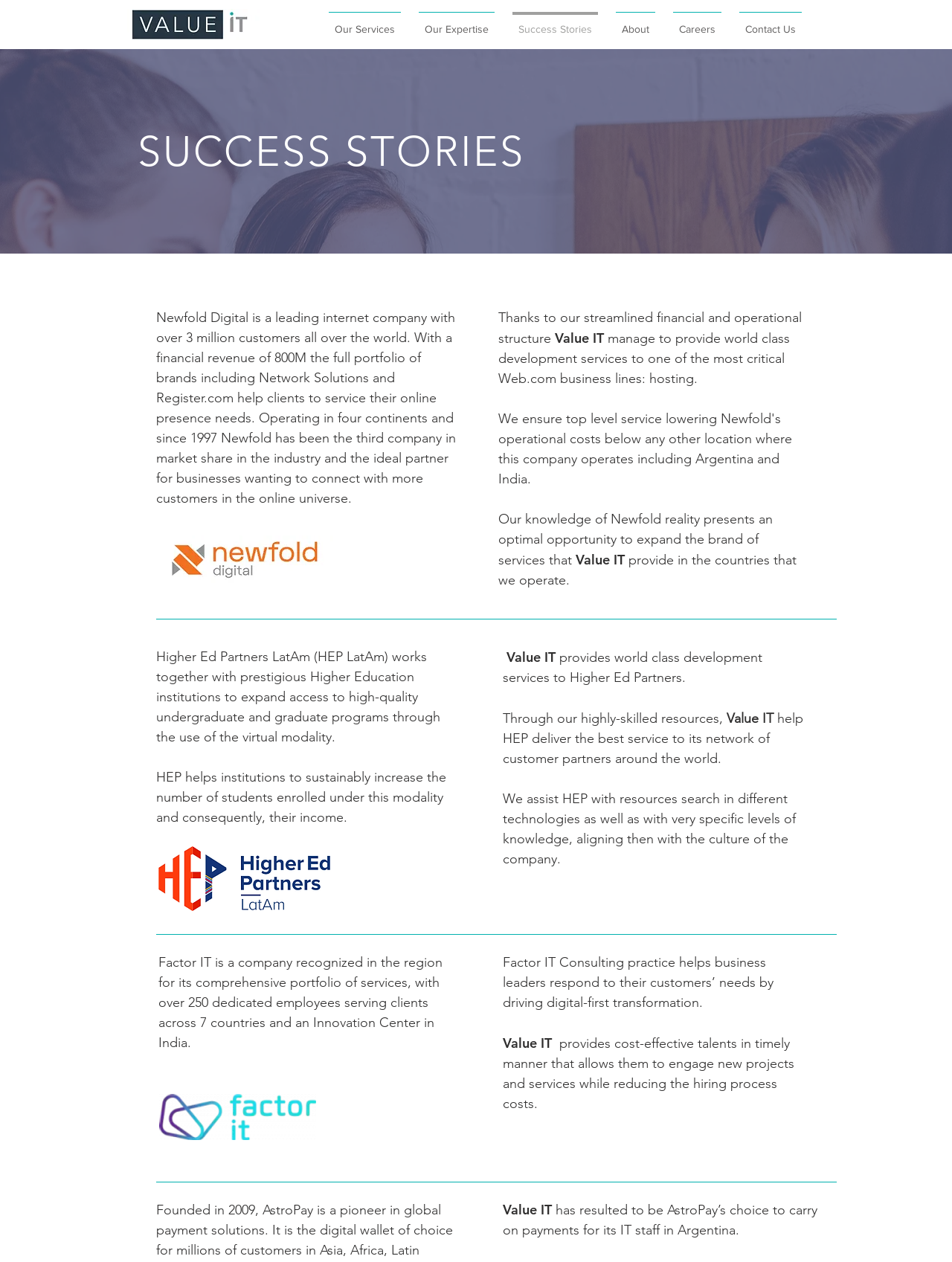Analyze and describe the webpage in a detailed narrative.

The webpage is about Success Stories of Value IT, a company that provides IT services. At the top, there is a navigation menu with links to "Our Services", "Our Expertise", "Success Stories", "About", "Careers", and "Contact Us". Below the navigation menu, there is a heading "SUCCESS STORIES" in a prominent font.

The main content of the page is divided into three sections, each describing a success story of Value IT. The first section is about Newfold Digital, a leading internet company. There is an image of the Newfold logo, and a paragraph of text describing how Value IT provides world-class development services to Newfold.

The second section is about Higher Ed Partners LatAm (HEP LatAm), which works with prestigious Higher Education institutions to expand access to high-quality undergraduate and graduate programs. There is an image of the HEP logo, and a few paragraphs of text describing how Value IT provides development services to HEP.

The third section is about Factor IT, a company recognized in the region for its comprehensive portfolio of services. There is an image of the Factor IT logo, and a few paragraphs of text describing how Value IT helps Factor IT with cost-effective talents and digital-first transformation.

Throughout the page, there are several images, including logos of the companies mentioned, and a link to "Outsource IT Staff Augmentation Argentina Off shore" at the top. The text is organized in a clear and readable format, with headings and paragraphs that make it easy to follow.